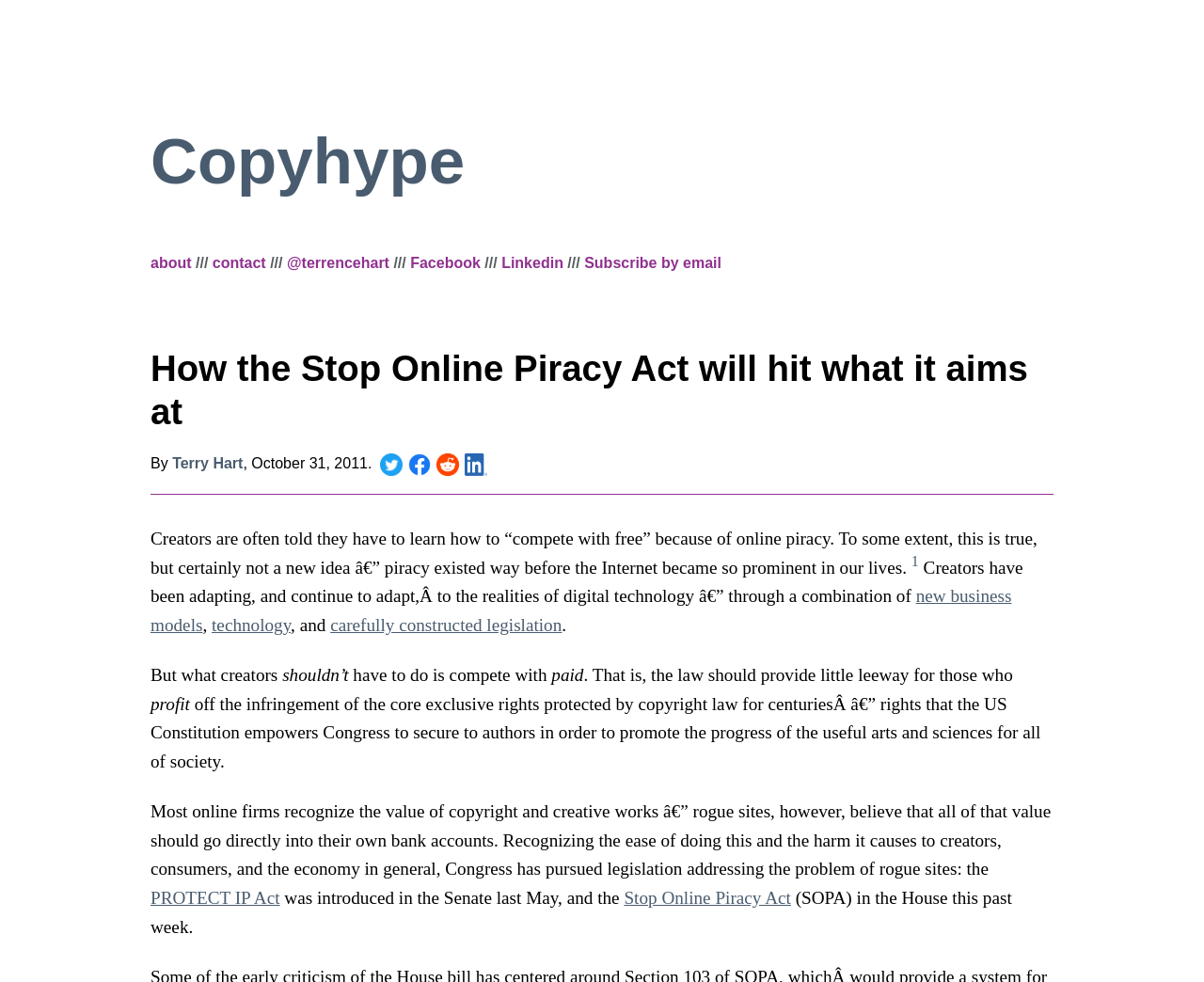Determine the bounding box coordinates of the element's region needed to click to follow the instruction: "Read the article 'How the Stop Online Piracy Act will hit what it aims at'". Provide these coordinates as four float numbers between 0 and 1, formatted as [left, top, right, bottom].

[0.125, 0.354, 0.854, 0.44]